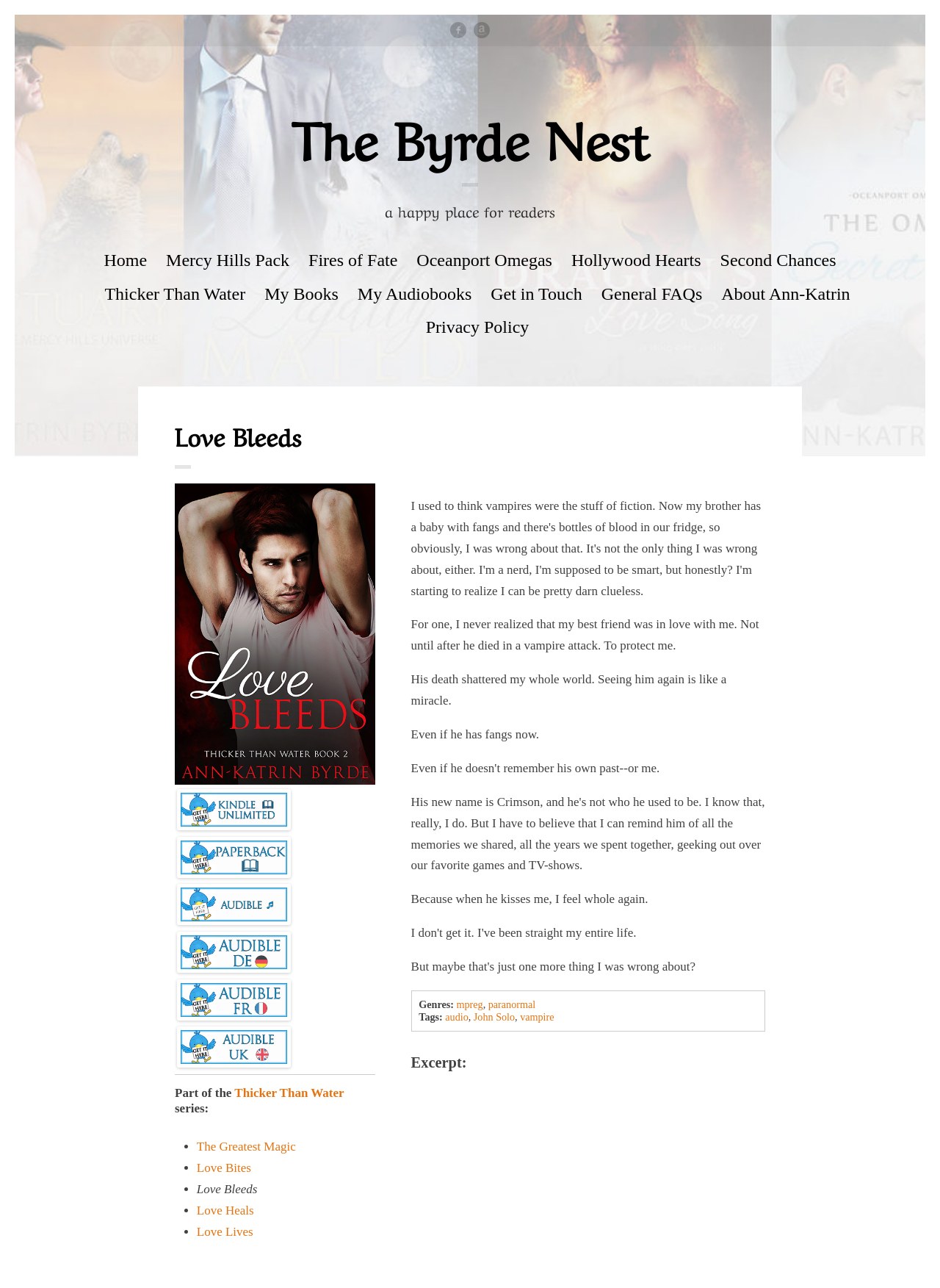Please determine the bounding box coordinates for the UI element described here. Use the format (top-left x, top-left y, bottom-right x, bottom-right y) with values bounded between 0 and 1: Love Bites

[0.209, 0.901, 0.267, 0.912]